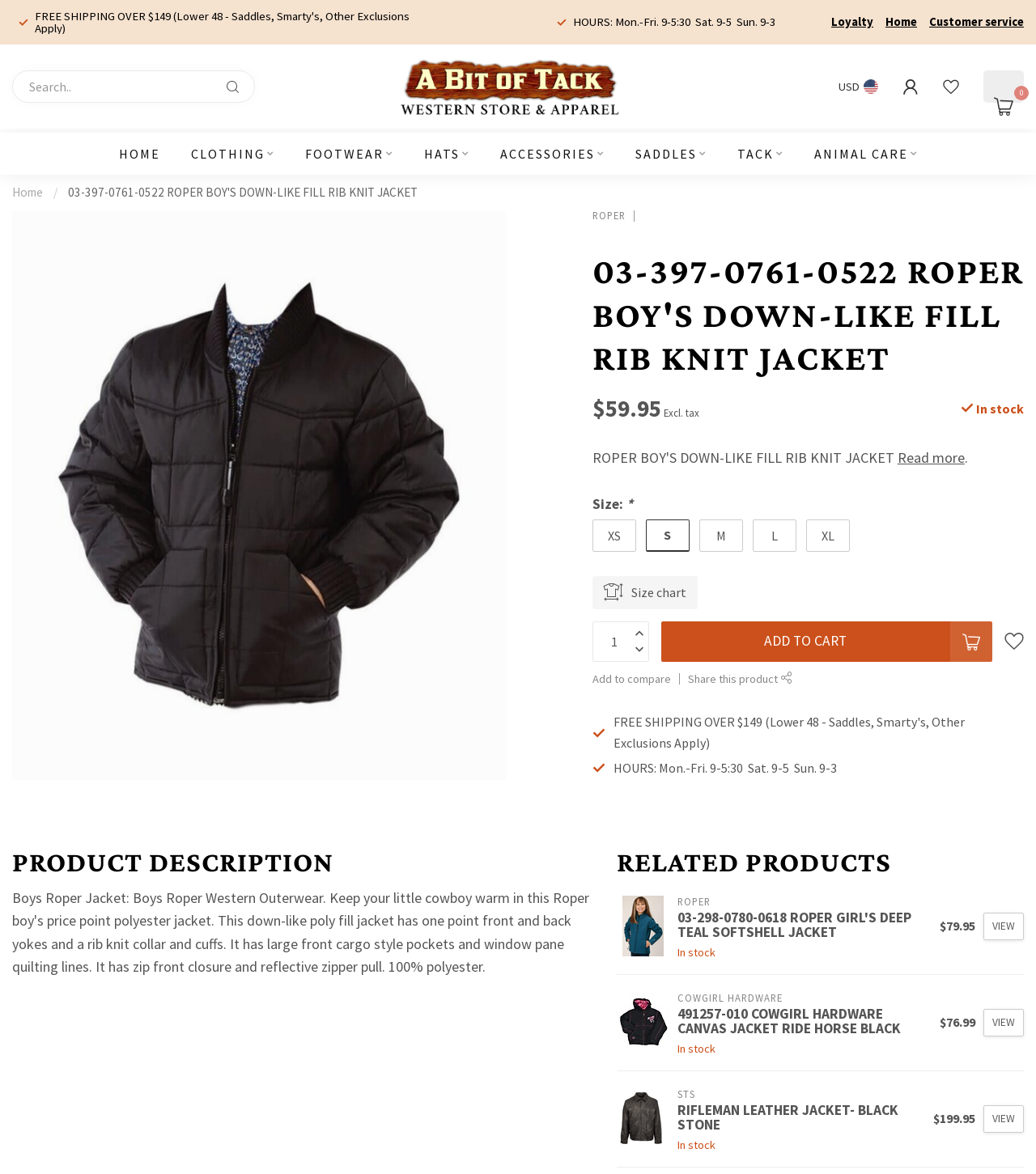Please locate the bounding box coordinates of the element that should be clicked to complete the given instruction: "Search for products".

[0.012, 0.06, 0.246, 0.088]